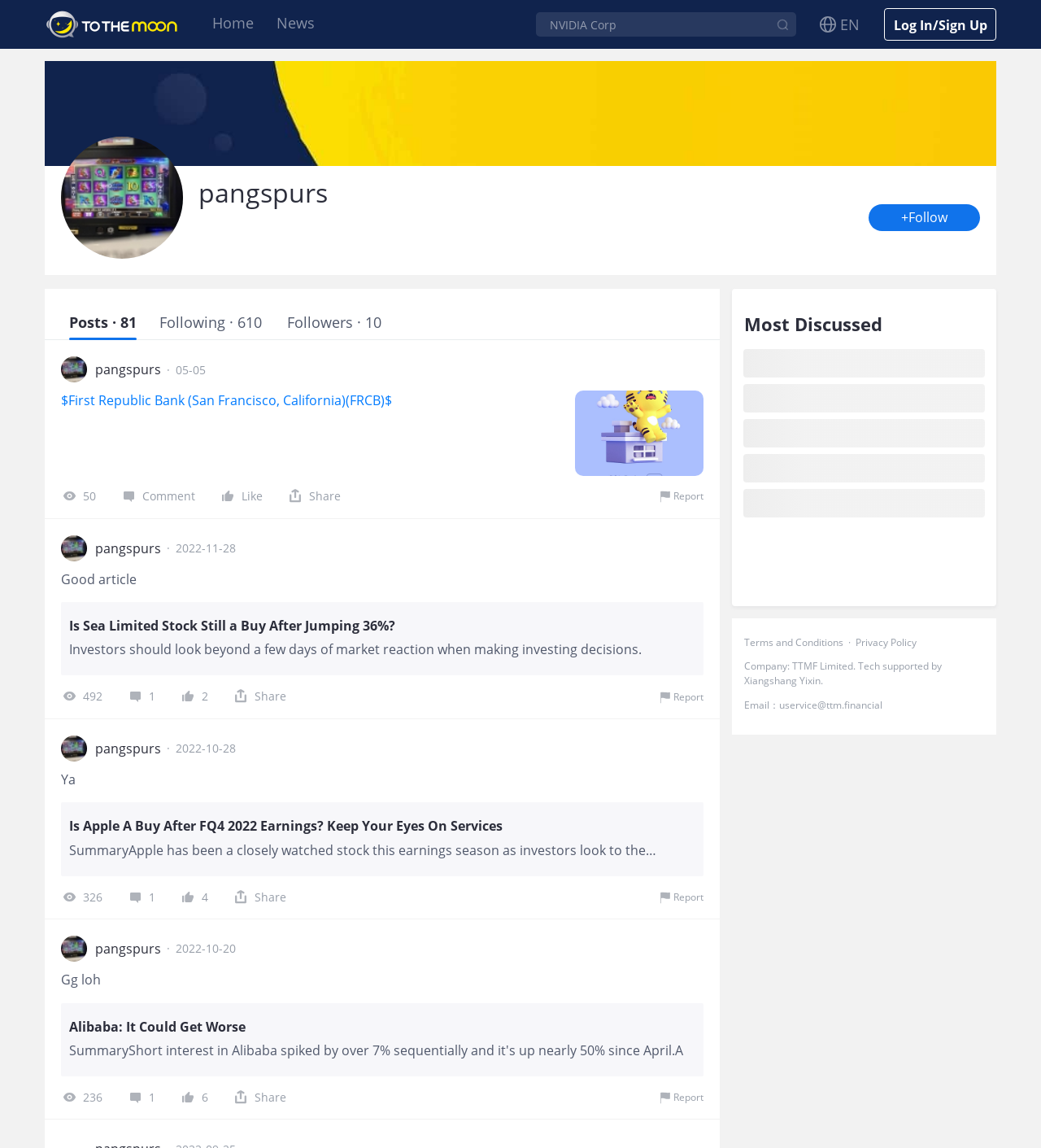What is the name of the profile?
Please give a detailed and elaborate answer to the question.

The profile name can be found at the top of the webpage, where it says 'pangspurs' with a heading element.